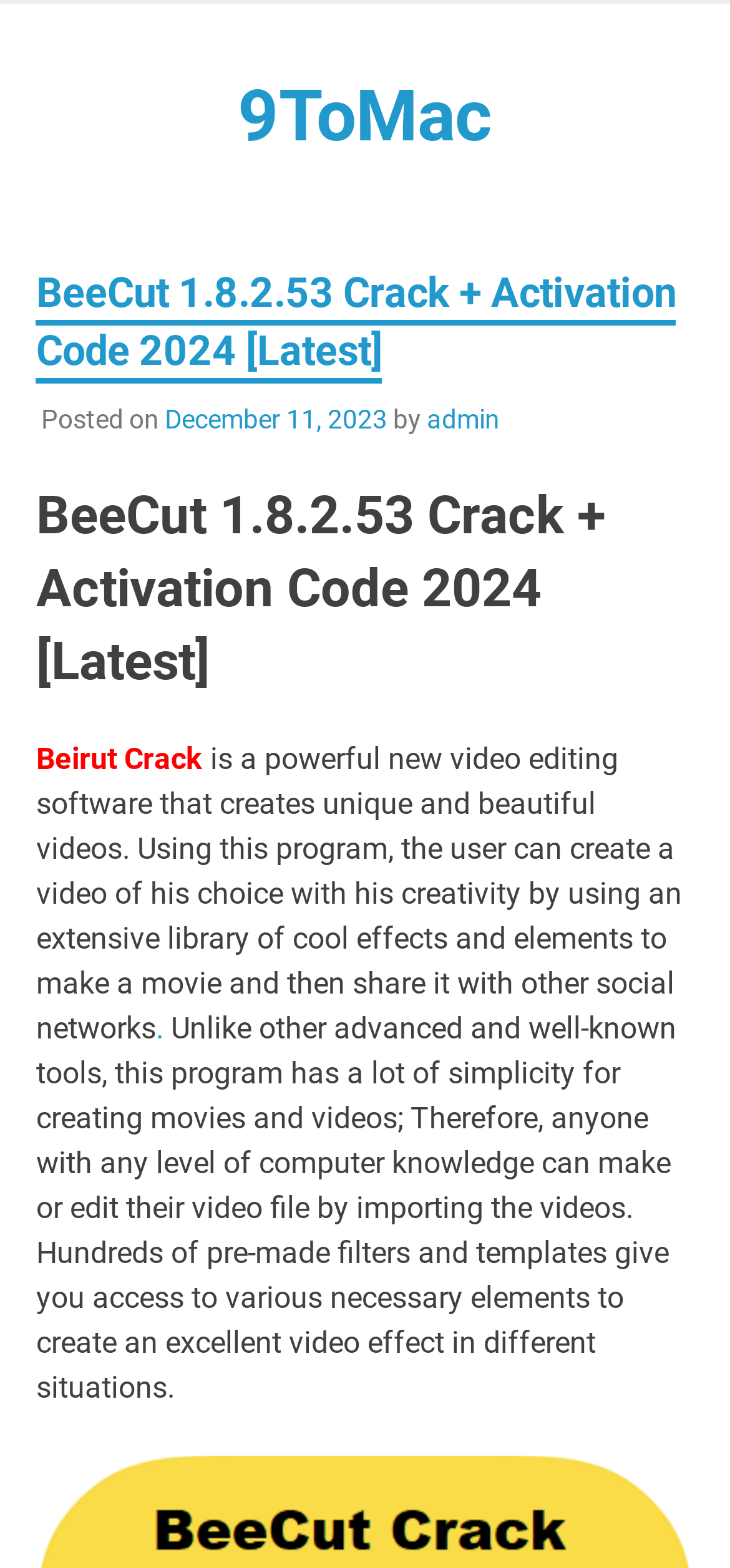What is provided in BeeCut?
Please provide a comprehensive answer to the question based on the webpage screenshot.

The webpage mentions that BeeCut offers hundreds of pre-made filters and templates, which give users access to various necessary elements to create an excellent video effect in different situations.